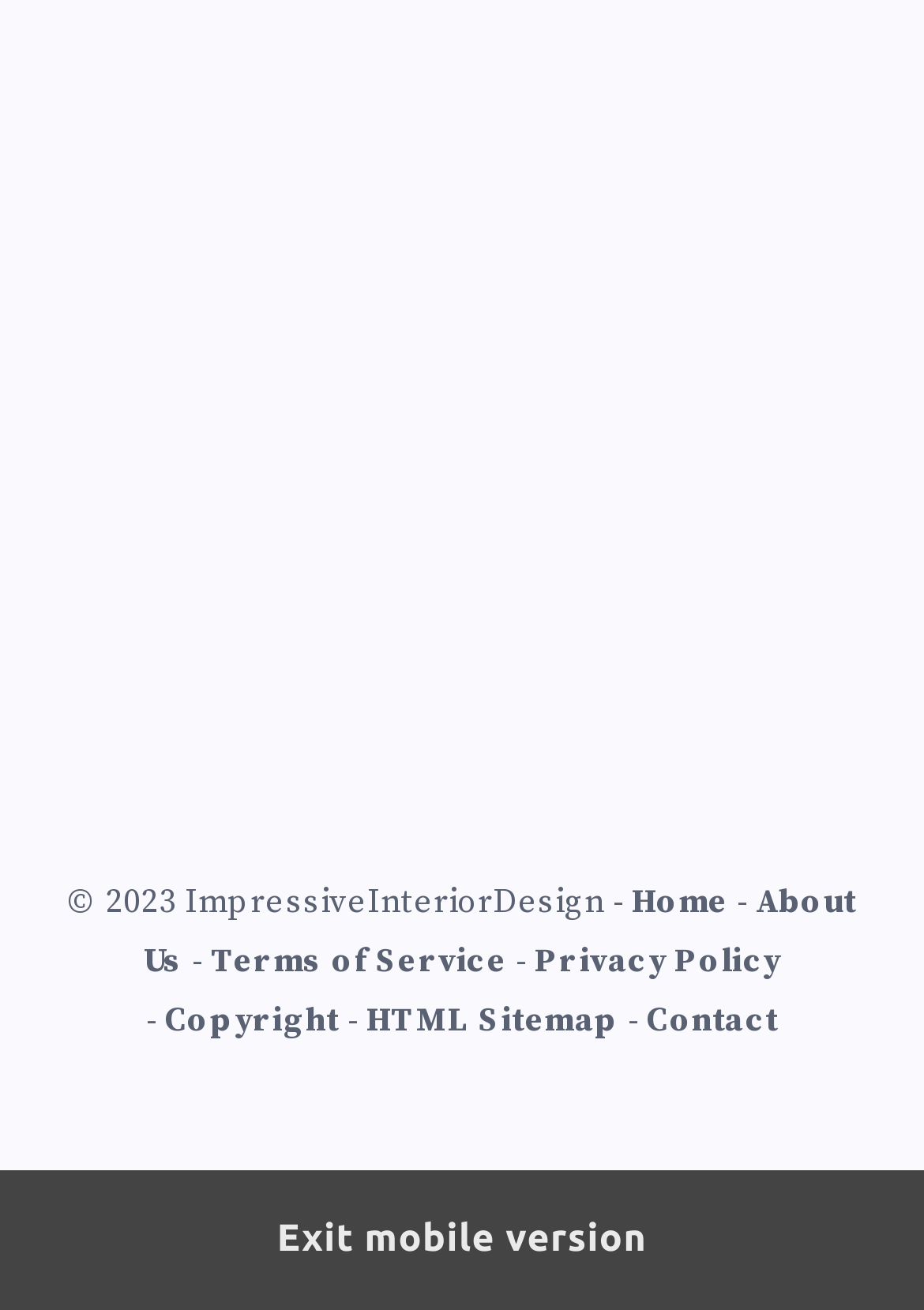Identify the bounding box coordinates of the region I need to click to complete this instruction: "contact us".

[0.7, 0.763, 0.842, 0.796]